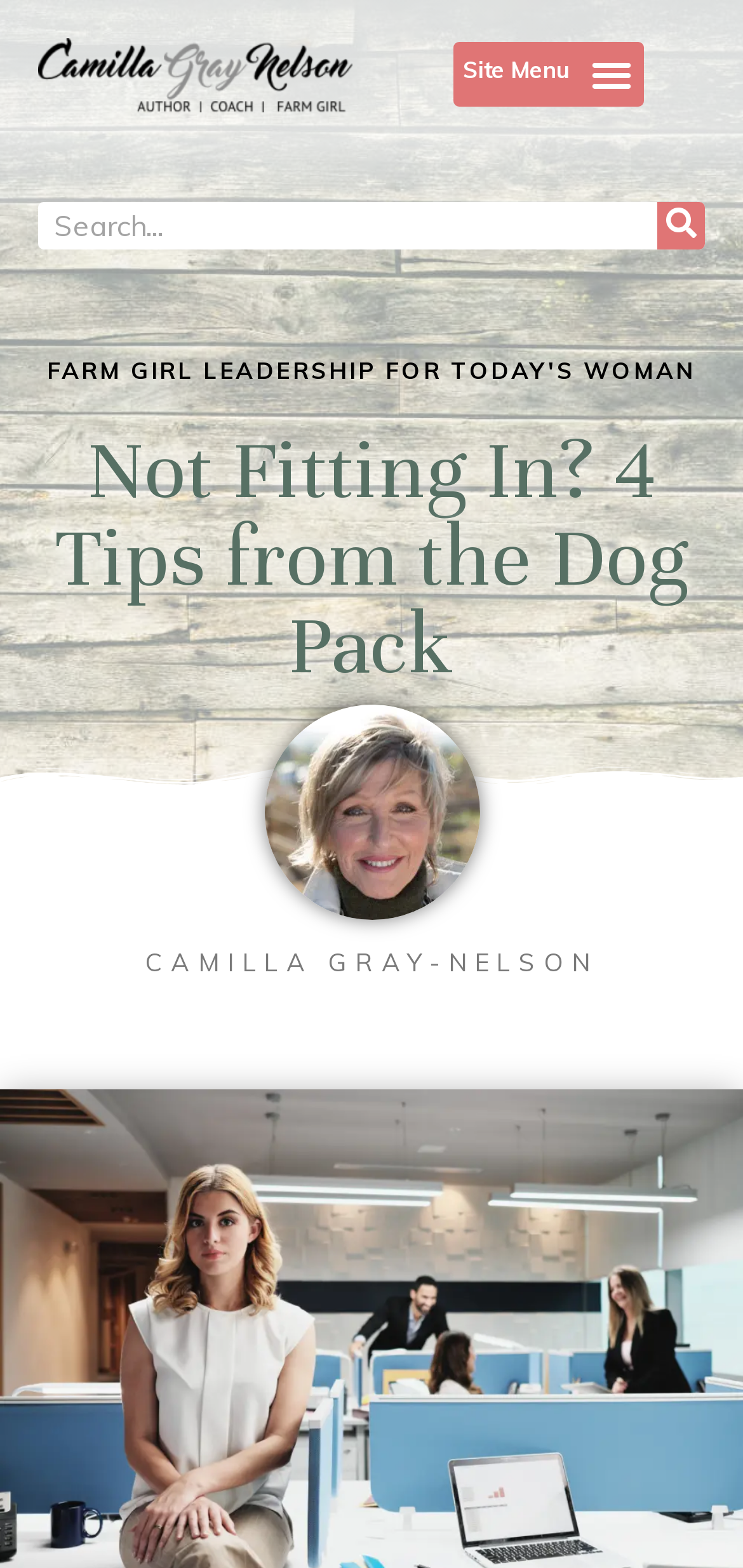What is the purpose of the search box?
Examine the webpage screenshot and provide an in-depth answer to the question.

The purpose of the search box can be determined by looking at the StaticText element 'Search' which is located above the search box, indicating that the search box is used to search for something on the website.